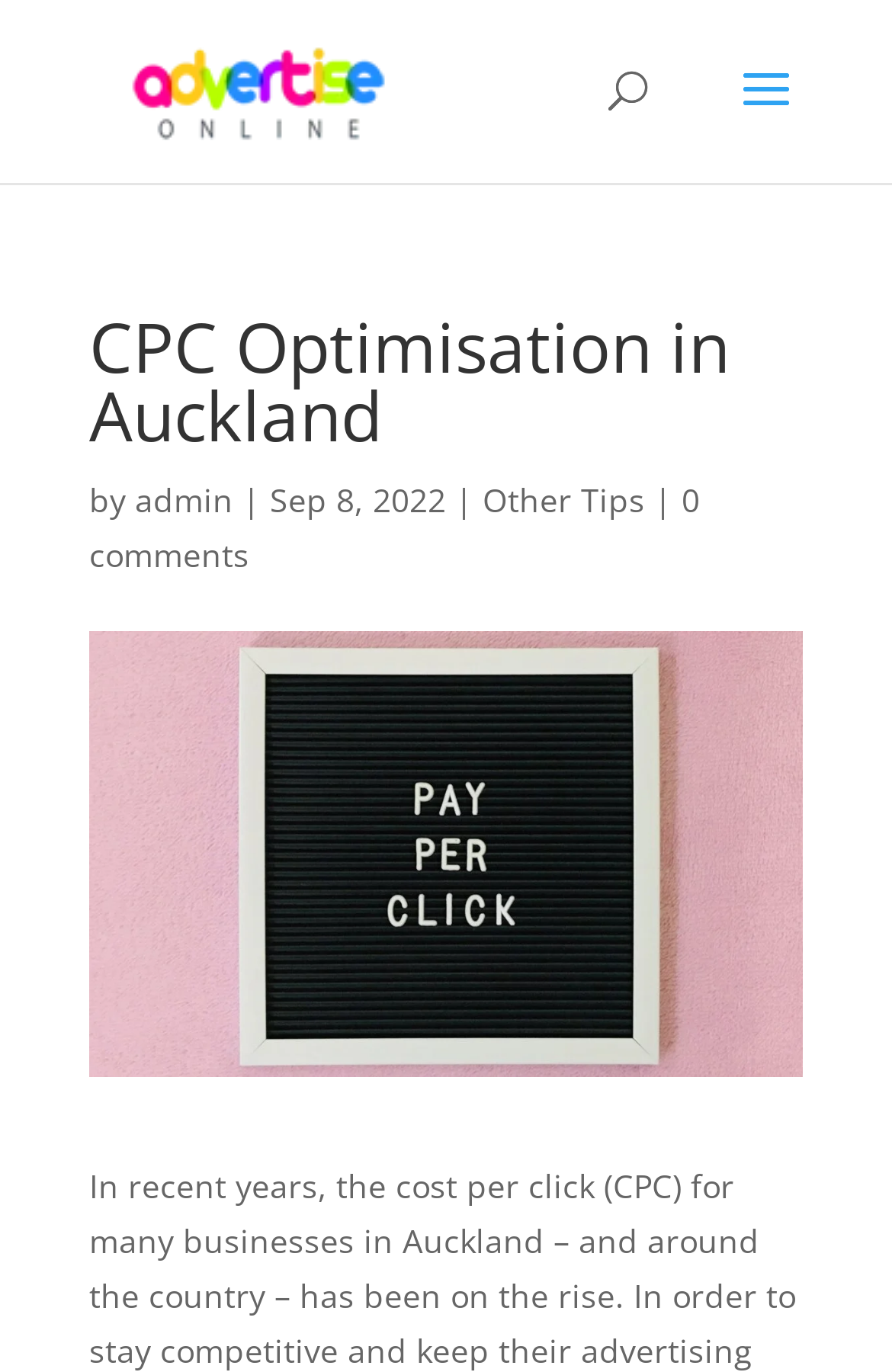Please provide a comprehensive response to the question below by analyzing the image: 
What is the author of the article?

I found the author of the article by looking at the link 'admin' which is located next to the text 'by' below the article title.